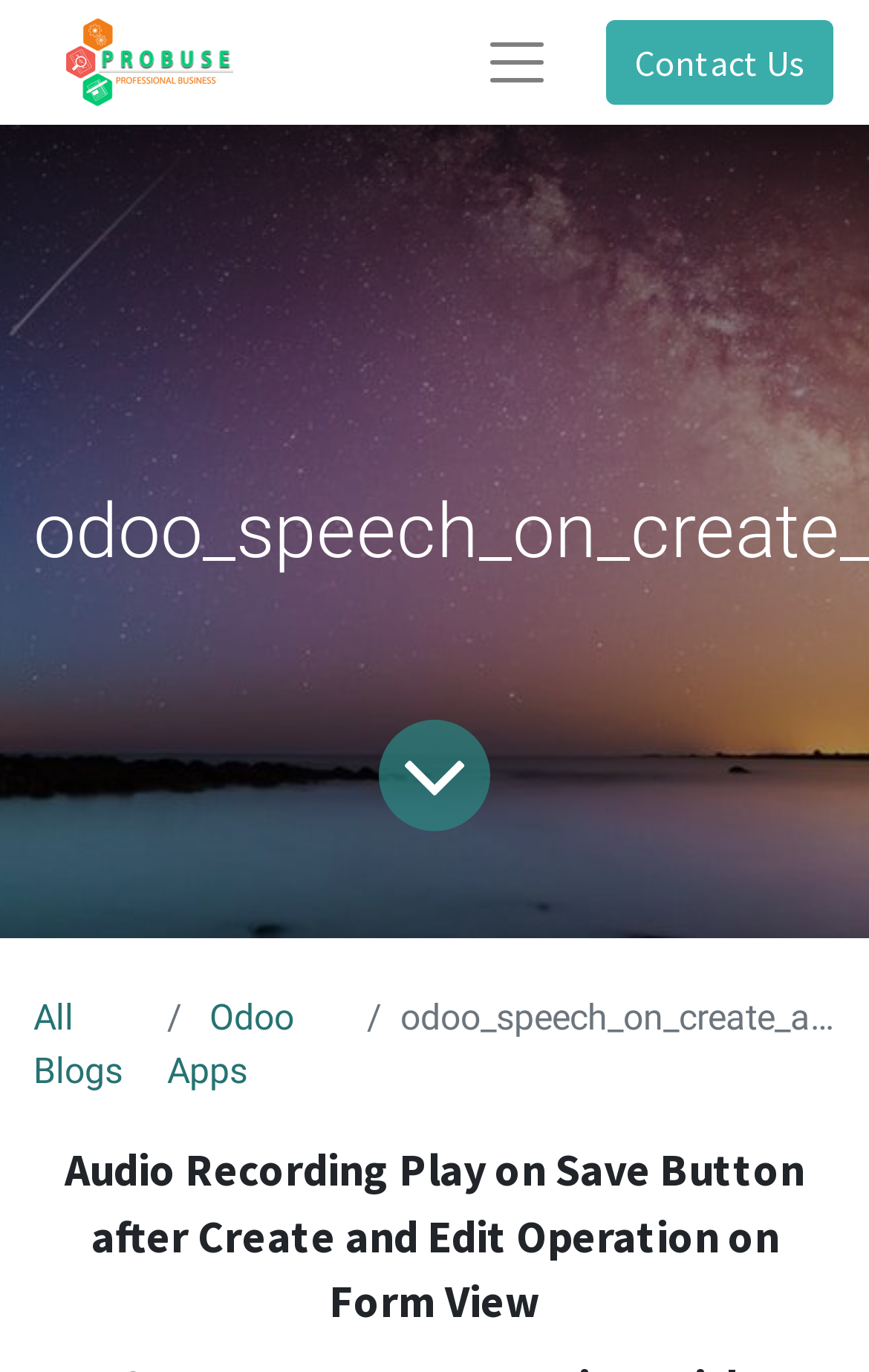What is the logo of the website?
Answer the question with a single word or phrase, referring to the image.

Probuse Apps Demo Video Server